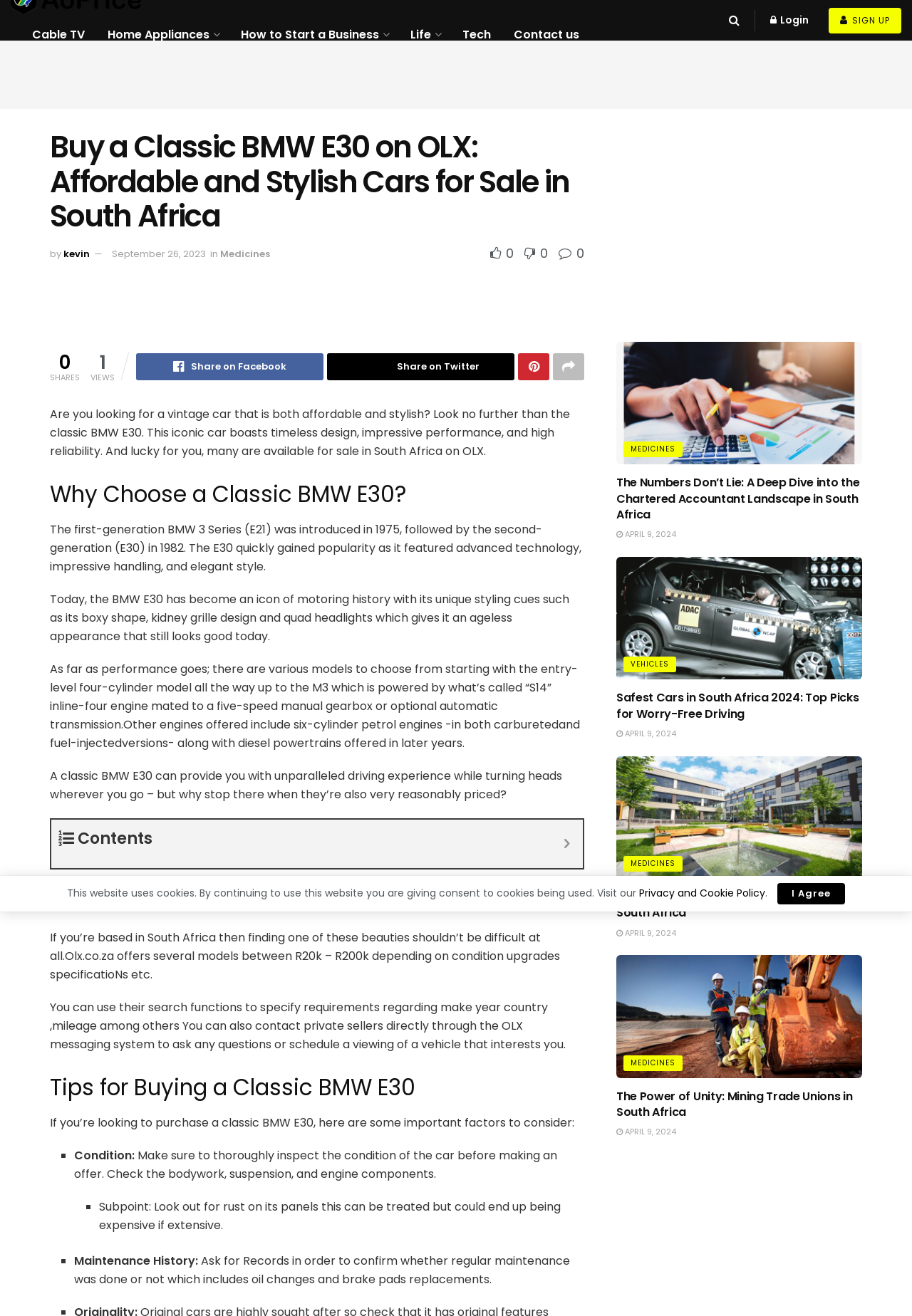Offer a detailed explanation of the webpage layout and contents.

This webpage is about buying a classic BMW E30 in South Africa, specifically on OLX. The page has a header section with links to various categories like "Cable TV", "Home Appliances", "How to Start a Business", and more. There is also a login and sign-up section on the top right corner.

Below the header, there is a large advertisement banner. The main content of the page starts with a heading "Buy a Classic BMW E30 on OLX: Affordable and Stylish Cars for Sale in South Africa" followed by a brief description of the car's features and benefits.

The page is divided into several sections, including "Why Choose a Classic BMW E30?", "Where to Find Classic BMWs For Sale", and "Tips for Buying a Classic BMW E30". Each section provides detailed information about the car's history, its advantages, and what to look for when buying one.

There are also several articles listed on the right side of the page, each with a heading, a brief description, and an image. These articles appear to be related to various topics like chartered accountants in South Africa, safest cars in South Africa, IT bursaries, and mining trade unions.

Throughout the page, there are several buttons and links to facilitate user interaction, such as sharing on Facebook and Twitter, contacting private sellers, and searching for specific models. The page also has a "Contents" section that allows users to navigate to different parts of the page.